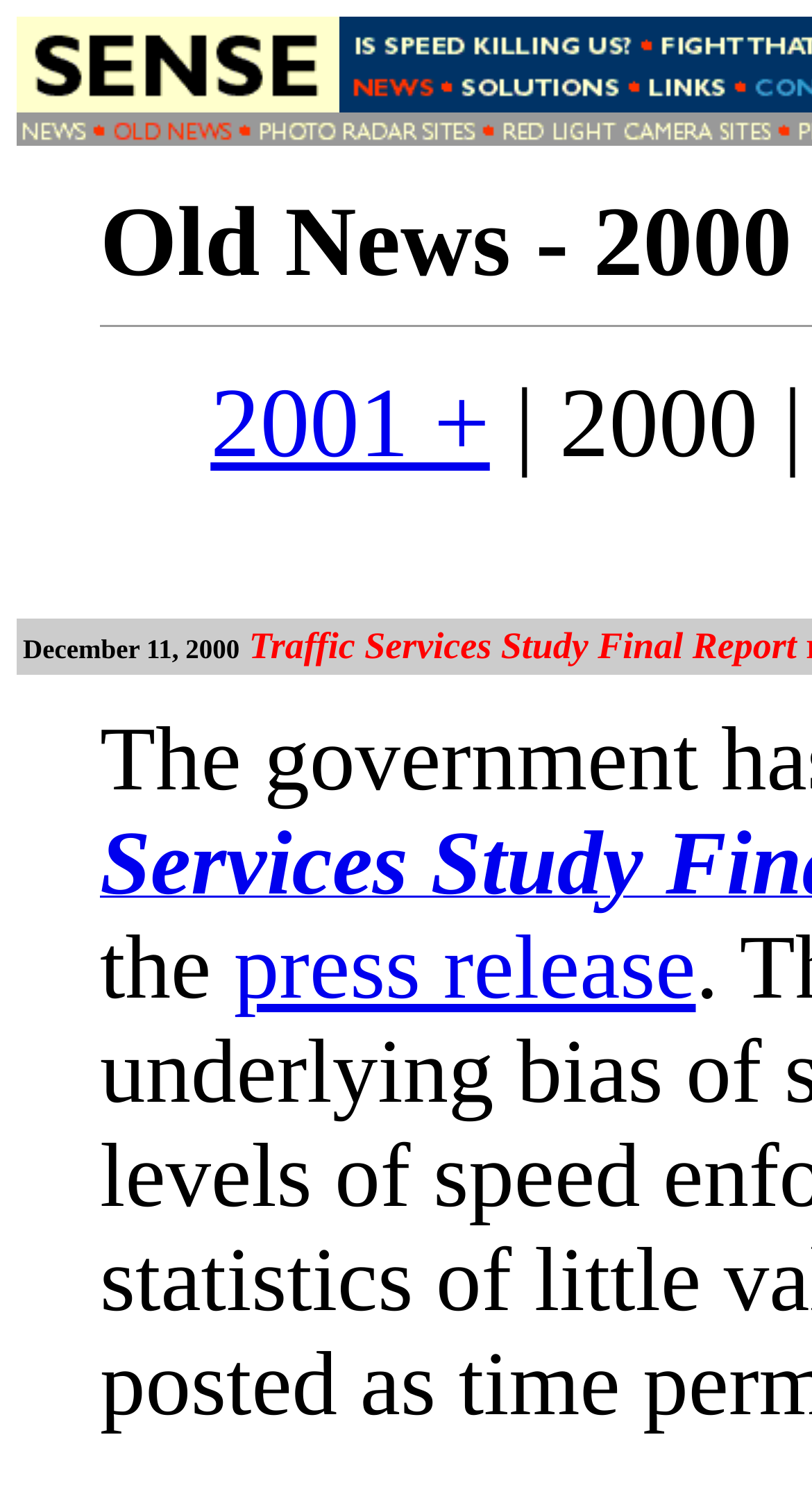Using the information from the screenshot, answer the following question thoroughly:
What is the first news article title?

I looked at the first link element on the page, which is a news article, and found its text content to be 'the truth about photo radar'.